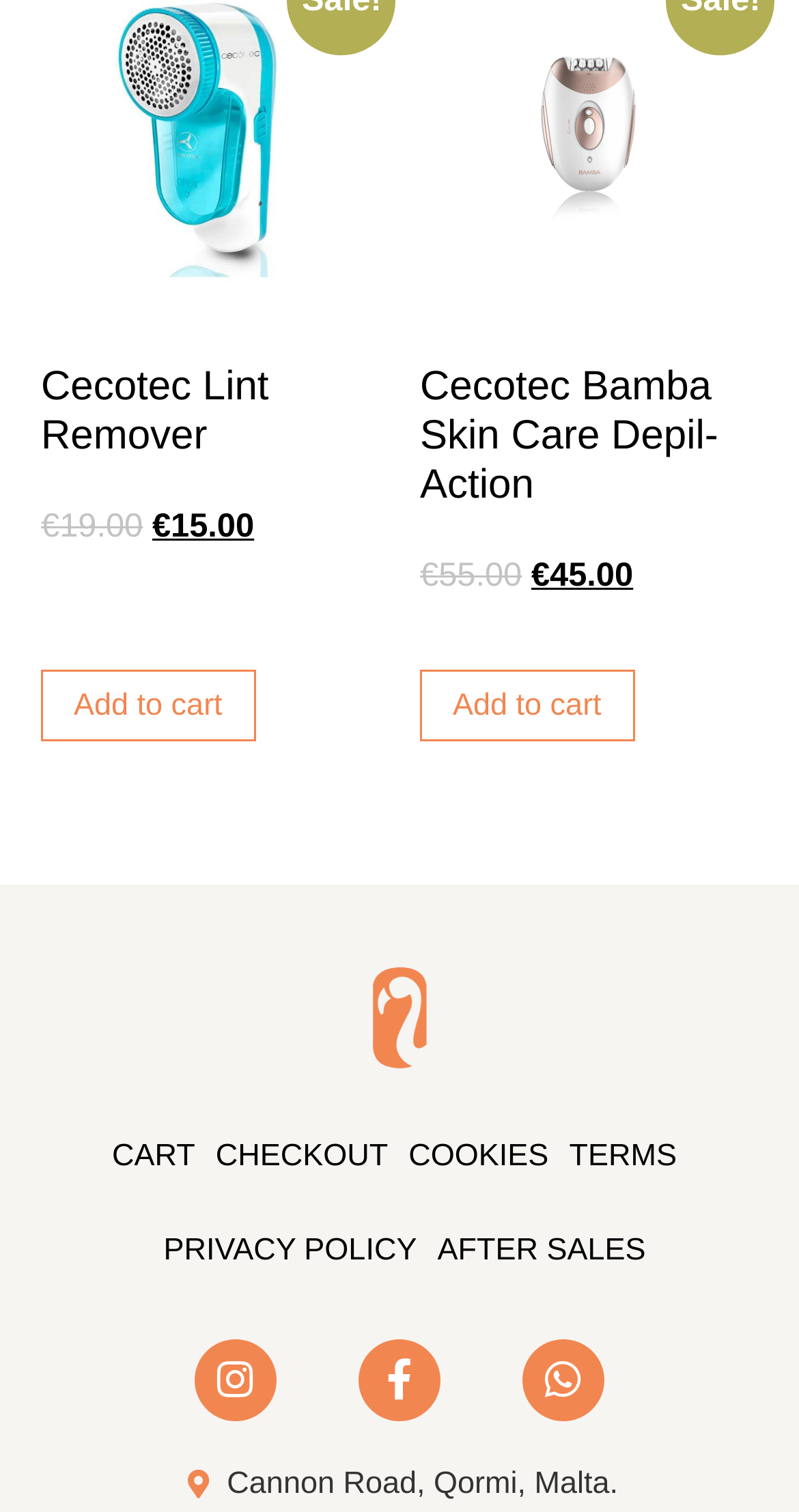What is the purpose of the 'Add to cart' links?
Using the image, provide a concise answer in one word or a short phrase.

To add products to cart